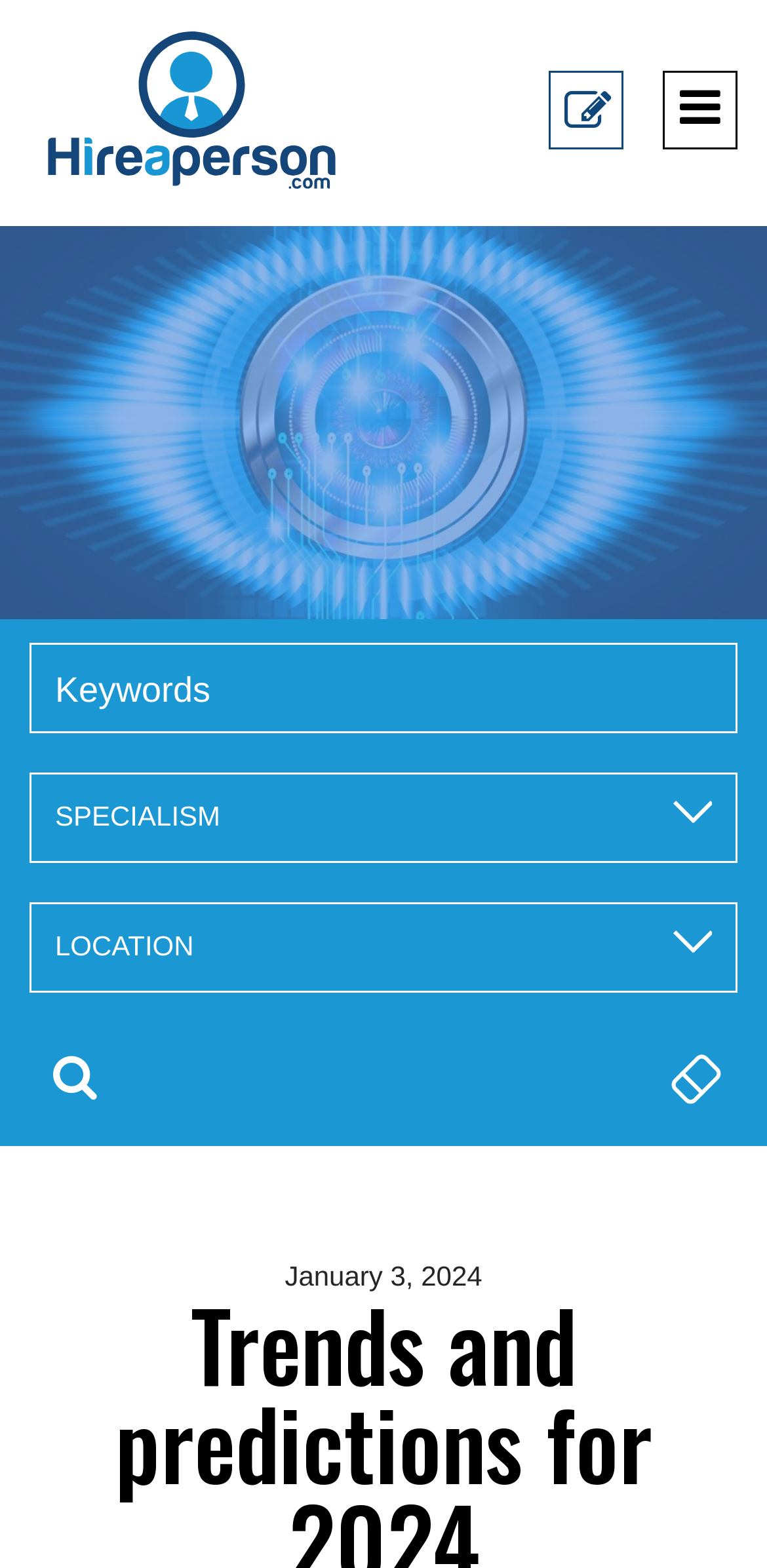Give a concise answer using only one word or phrase for this question:
What is the current date displayed on the webpage?

January 3, 2024